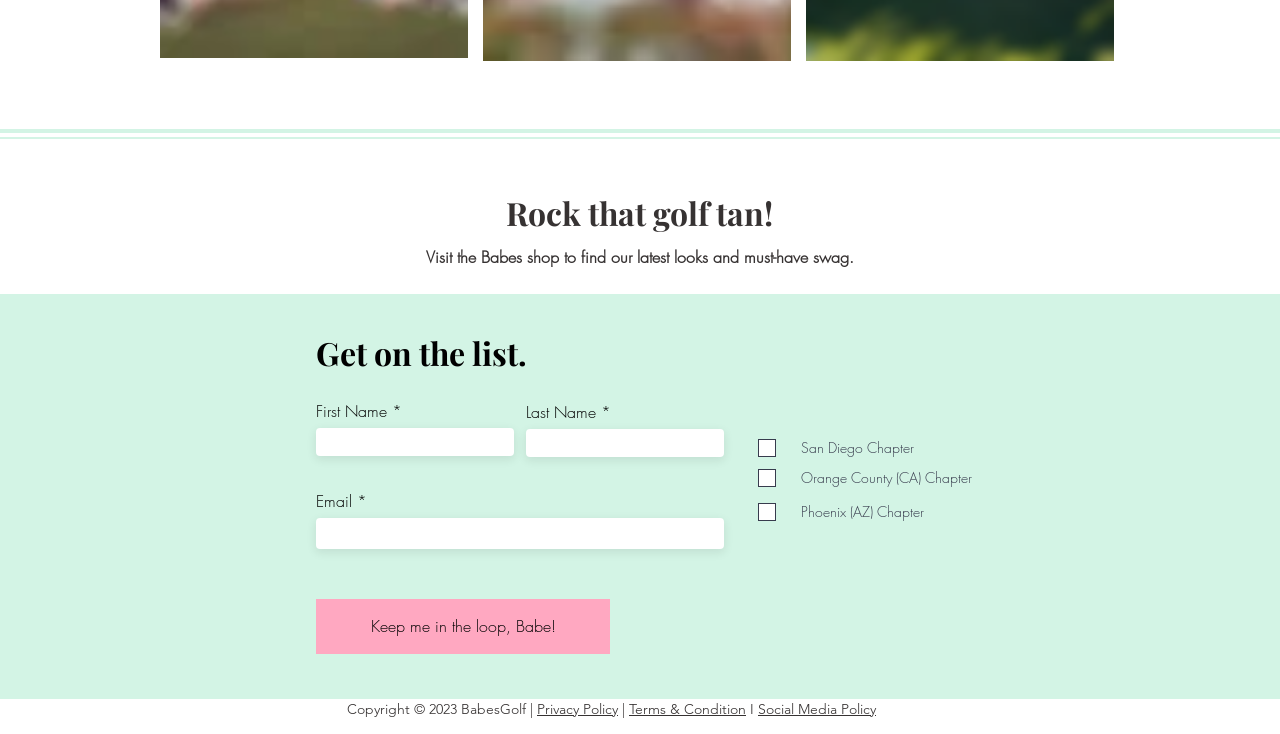Please provide a short answer using a single word or phrase for the question:
How many checkboxes are on the page?

3